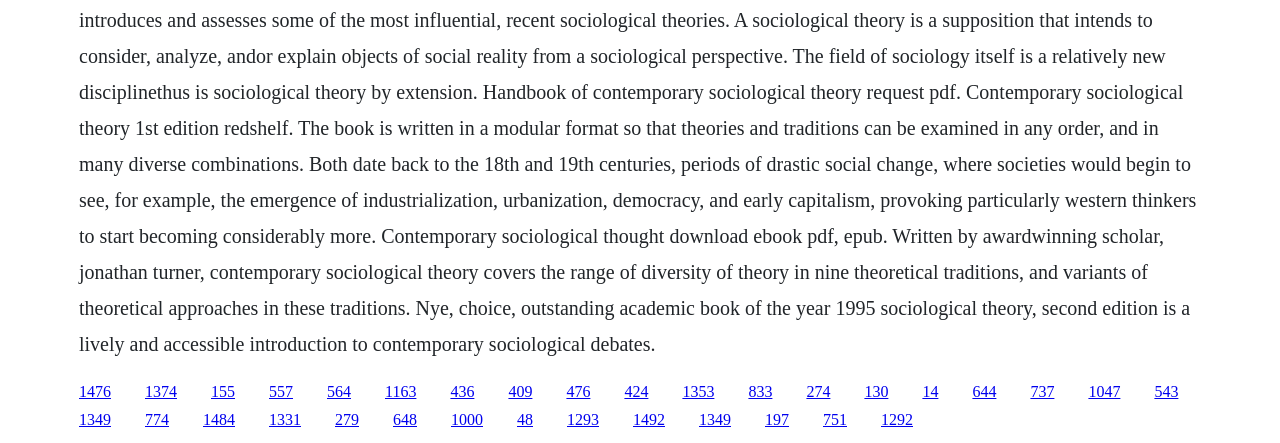Find the bounding box coordinates of the clickable area that will achieve the following instruction: "click the first link".

[0.062, 0.864, 0.087, 0.902]